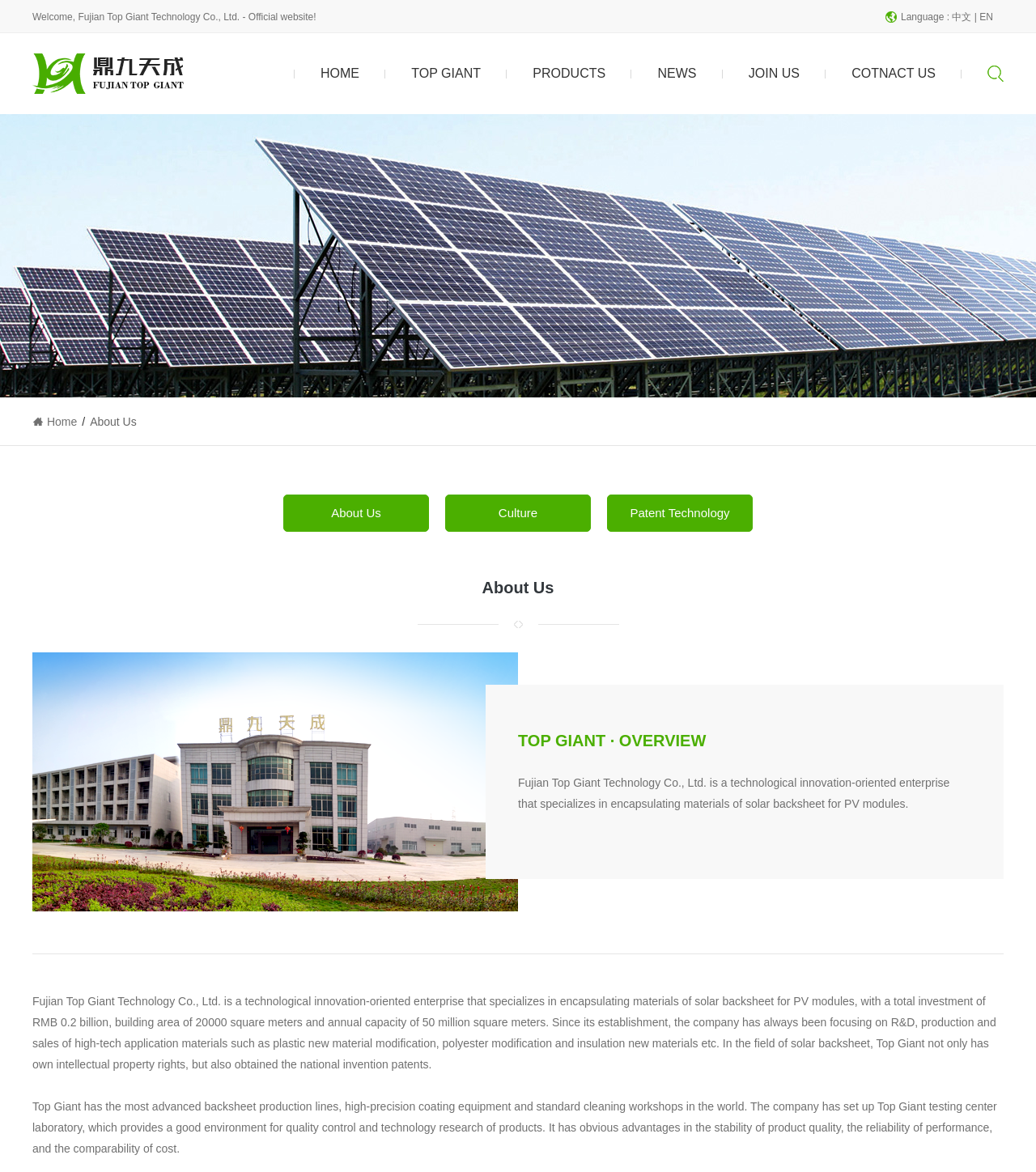Elaborate on the webpage's design and content in a detailed caption.

The webpage is about Fujian Top Giant Technology Co., Ltd., a technological innovation-oriented enterprise that specializes in encapsulating materials of solar backsheet for PV modules. 

At the top of the page, there is a welcome message and an image for selecting a language version. To the right of the welcome message, there are language options, including Chinese and English. 

Below the welcome message, there is a navigation menu with links to different sections of the website, including HOME, TOP GIANT, PRODUCTS, NEWS, JOIN US, and CONTACT US. 

On the left side of the page, there is a sidebar with links to different pages, including Home, About Us, Culture, and Patent Technology. 

The main content of the page is divided into two sections. The first section has a heading "About Us" and features an image and a brief overview of the company. The second section provides more detailed information about the company, including its investment, building area, annual capacity, and research and development focus. 

There are two paragraphs of text that describe the company's production capabilities and quality control processes. The text is accompanied by an image of the company's logo.